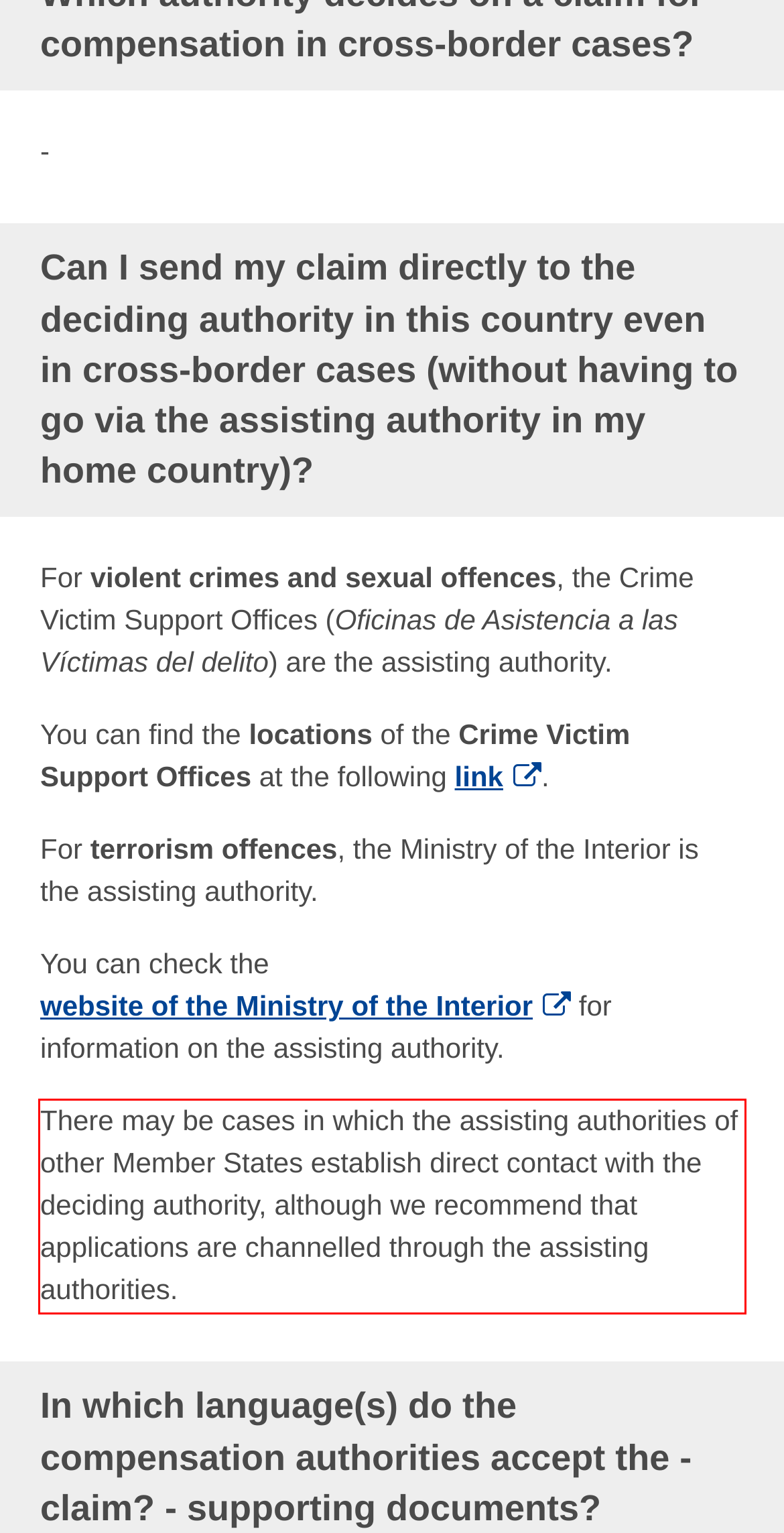Analyze the webpage screenshot and use OCR to recognize the text content in the red bounding box.

There may be cases in which the assisting authorities of other Member States establish direct contact with the deciding authority, although we recommend that applications are channelled through the assisting authorities.